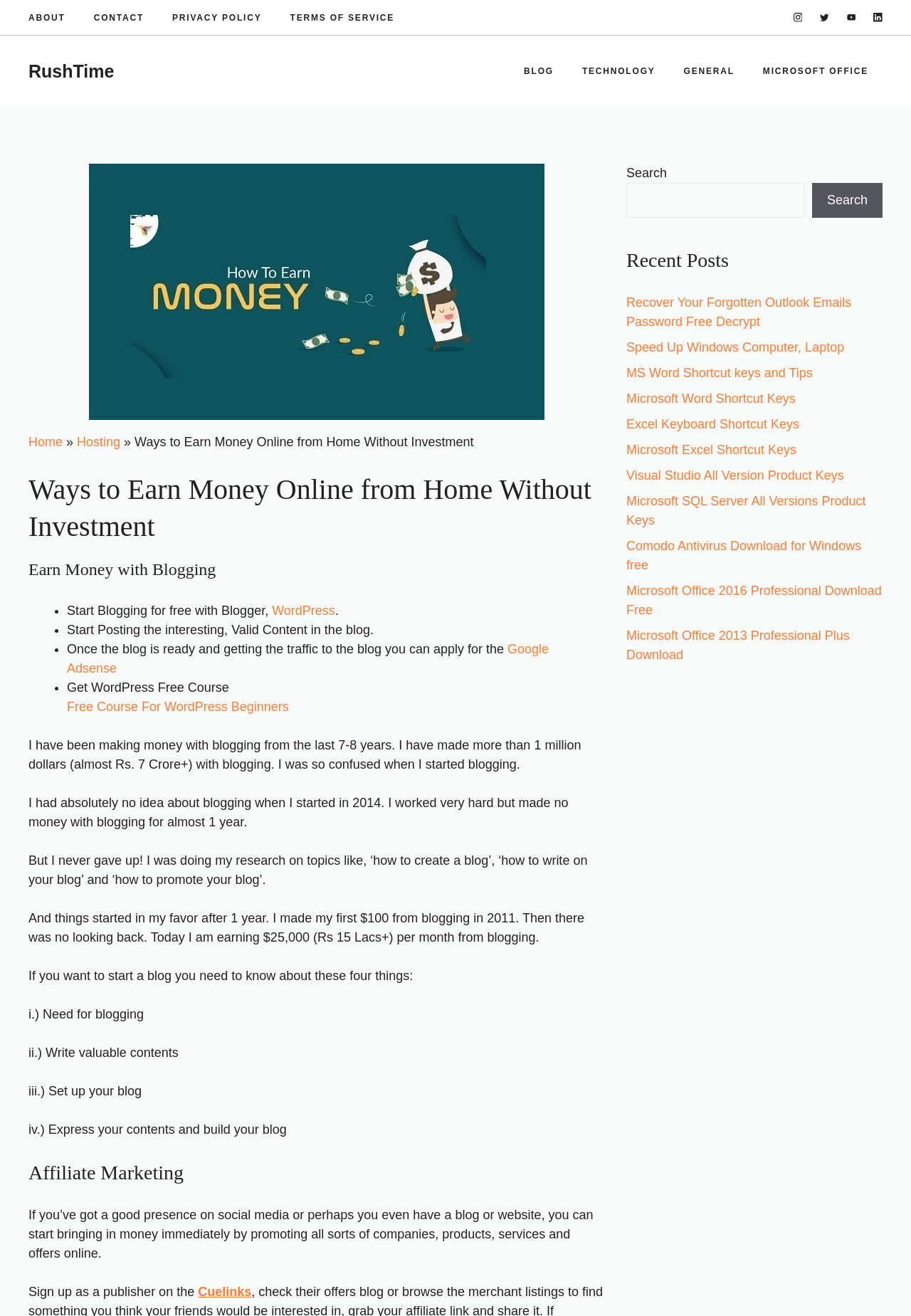Using the details in the image, give a detailed response to the question below:
What is the author's experience with blogging?

The author has been making money with blogging for 7-8 years, as mentioned in the text 'I have been making money with blogging from the last 7-8 years.'